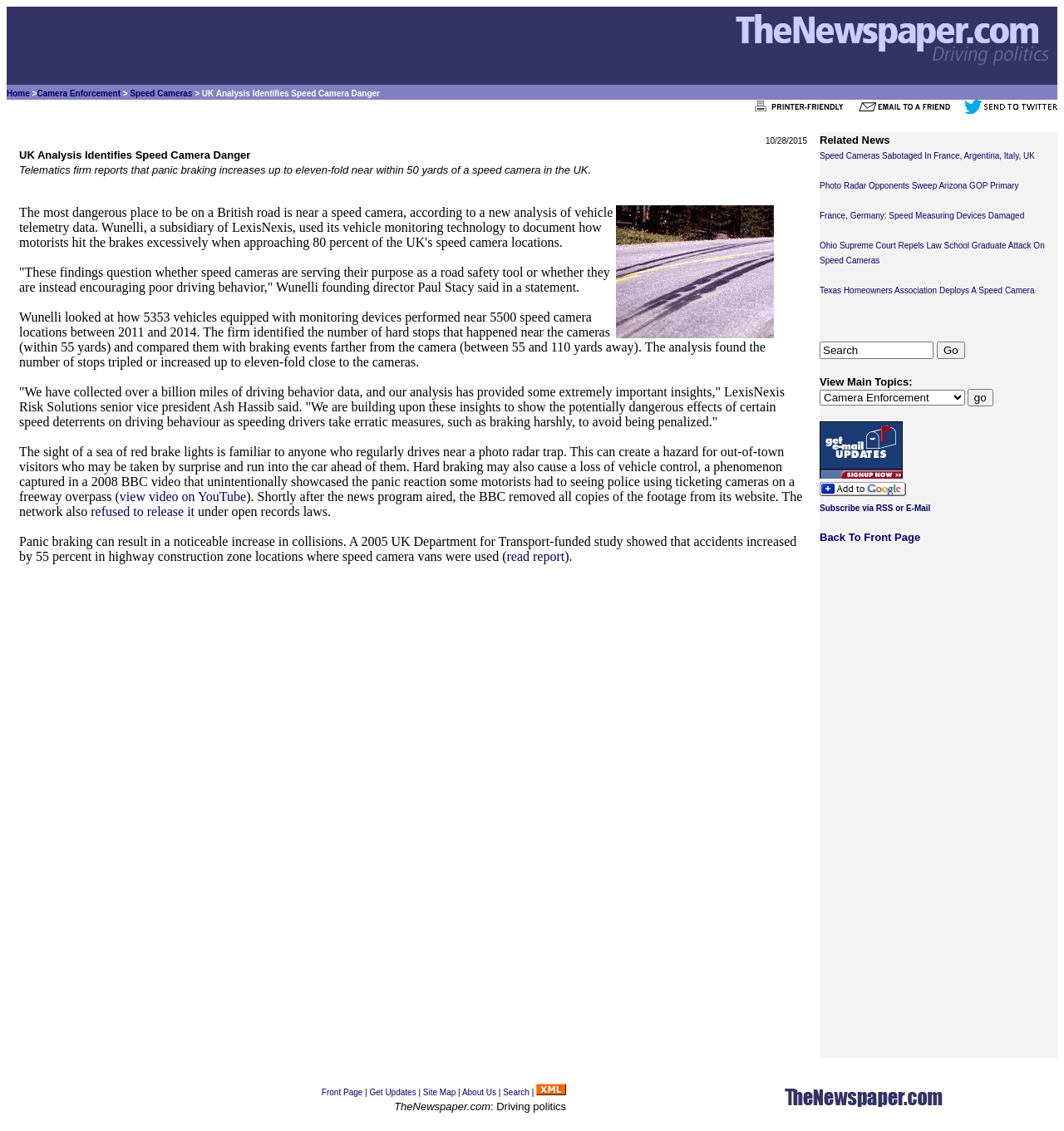Give a succinct answer to this question in a single word or phrase: 
What is the purpose of the link 'view video on YouTube'?

To view a video on YouTube